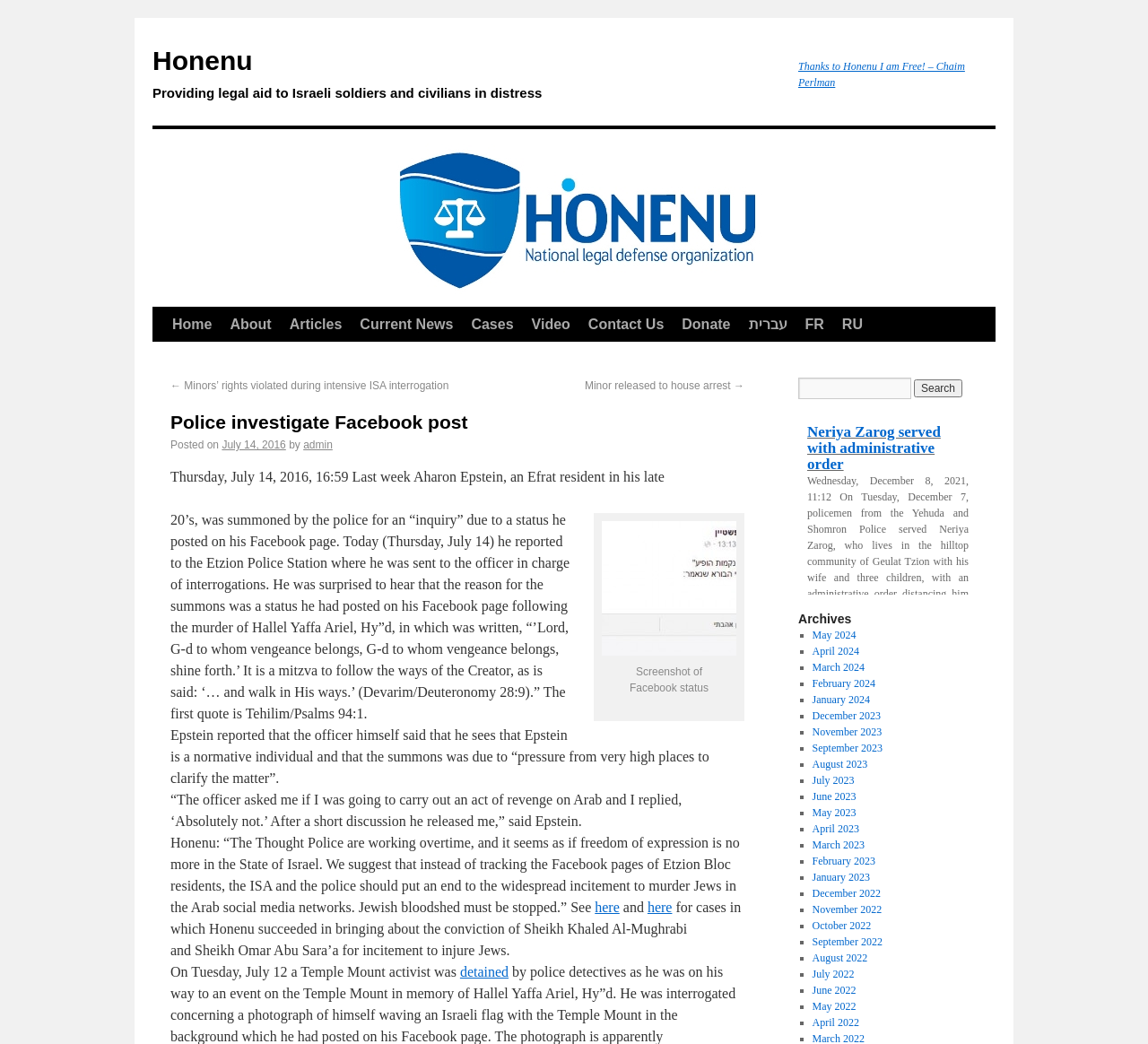Determine the main heading text of the webpage.

Police investigate Facebook post